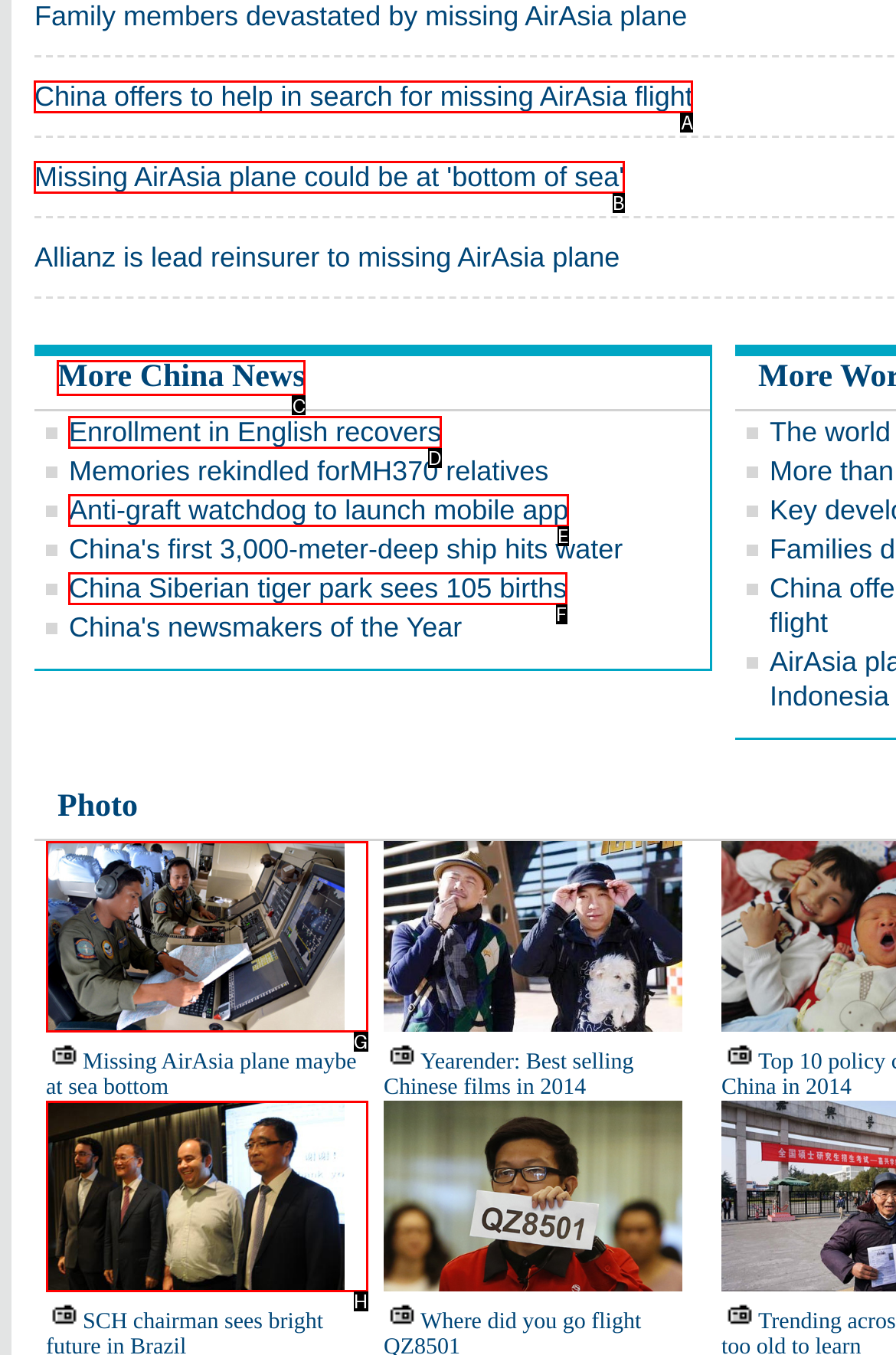From the given choices, which option should you click to complete this task: View more China News? Answer with the letter of the correct option.

C